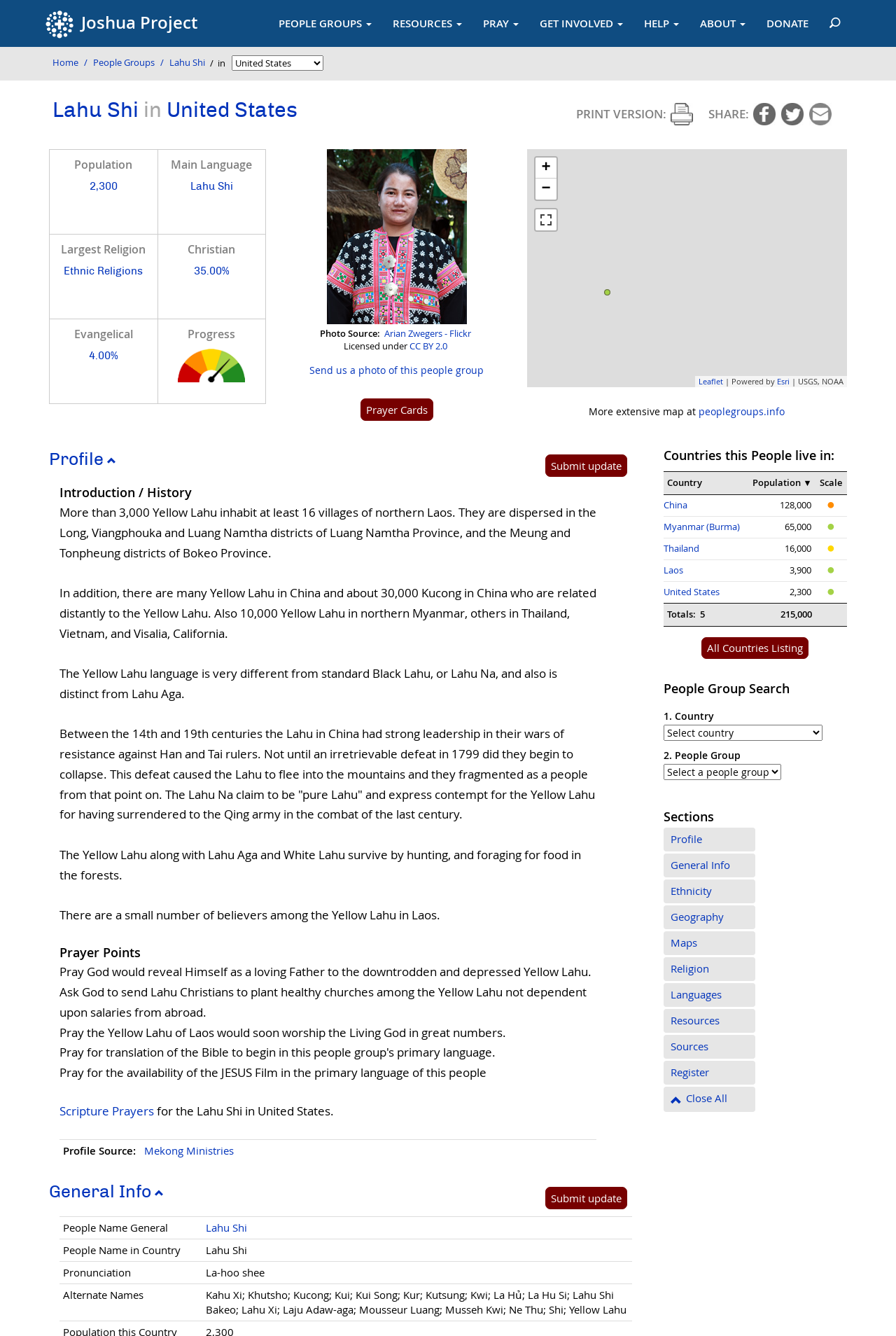What is the population of the Lahu Shi people group?
Refer to the image and provide a one-word or short phrase answer.

2,300